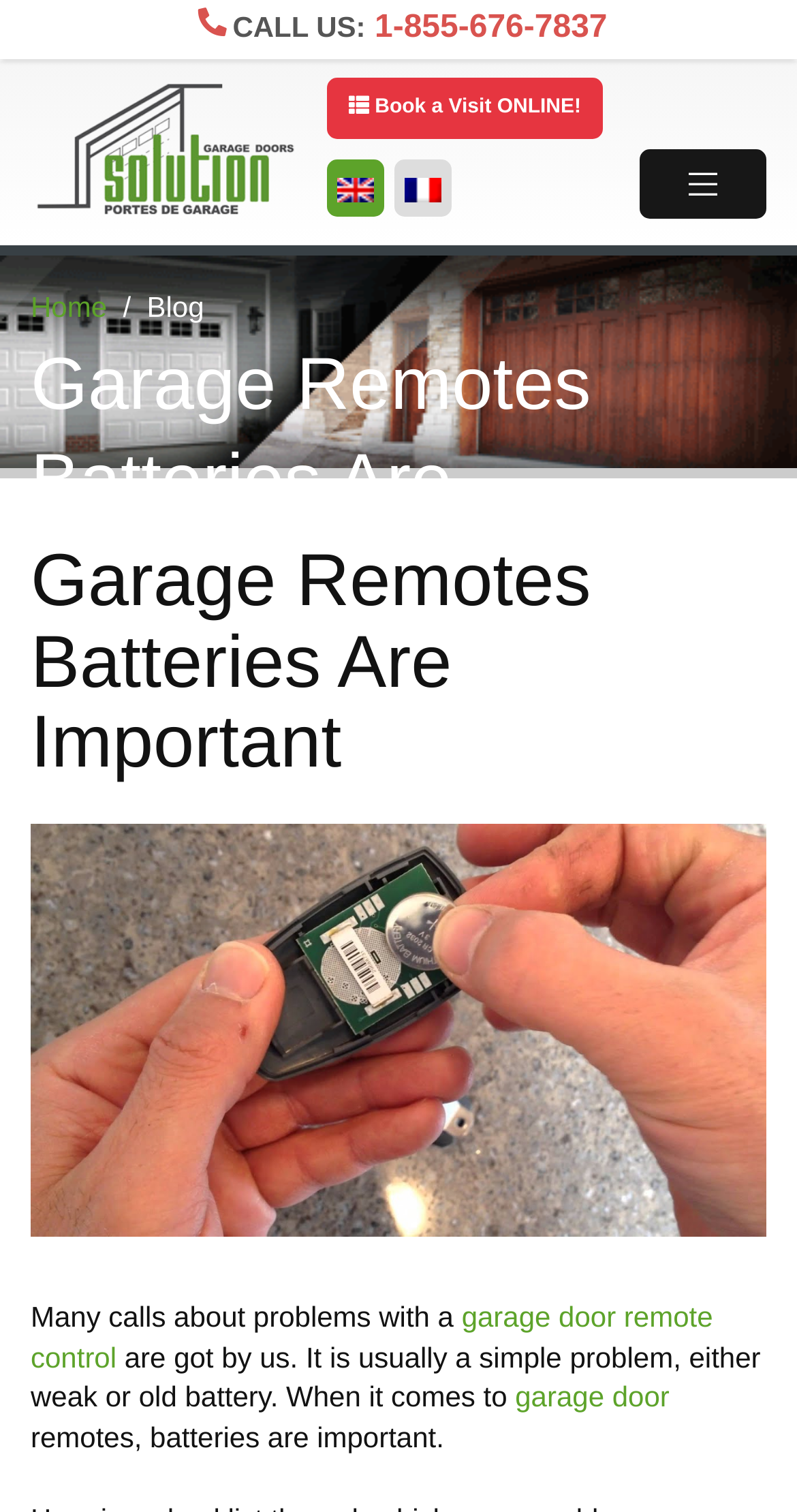Determine the bounding box coordinates of the clickable area required to perform the following instruction: "Call the phone number". The coordinates should be represented as four float numbers between 0 and 1: [left, top, right, bottom].

[0.0, 0.0, 1.0, 0.039]